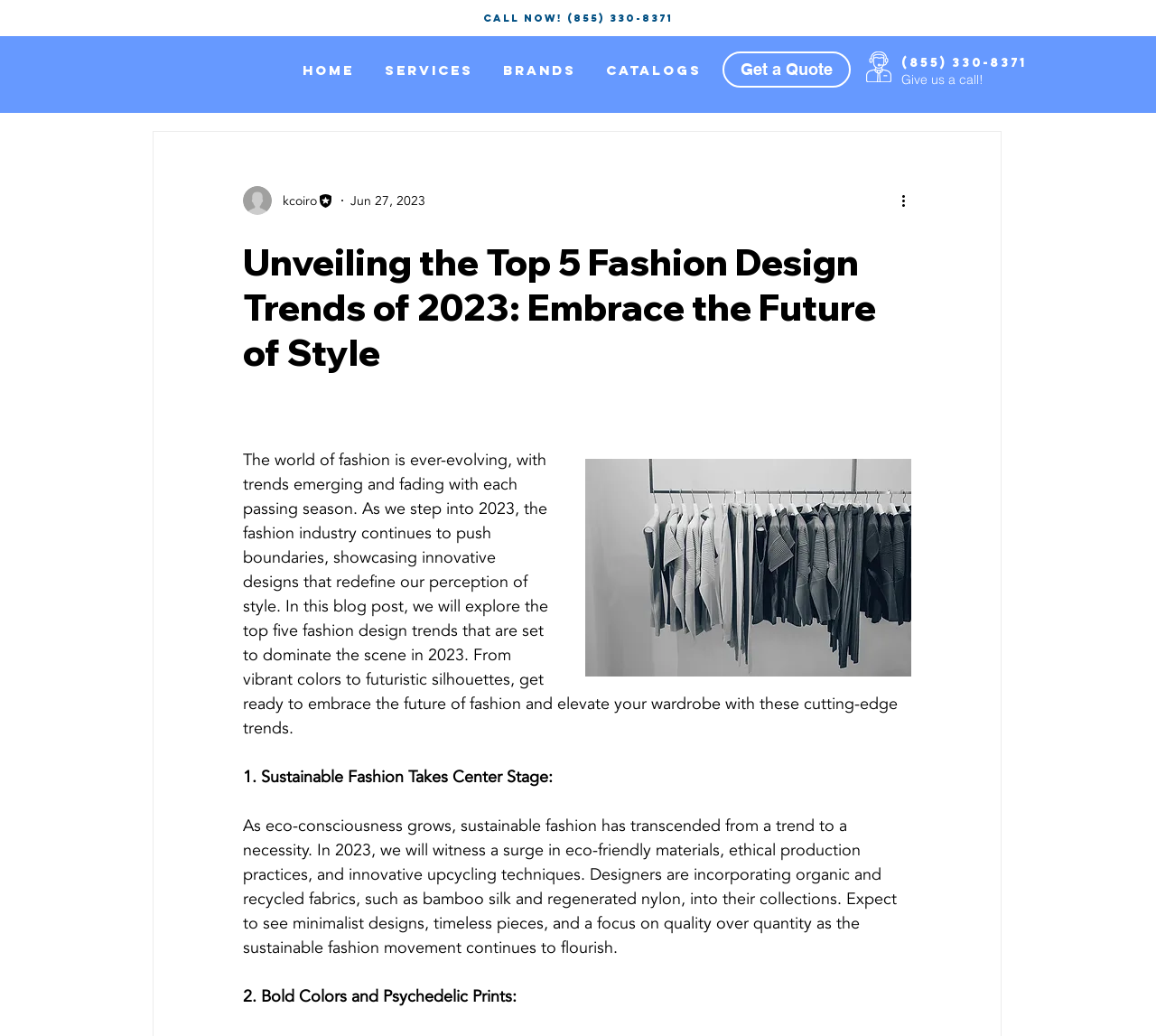Identify the bounding box coordinates of the clickable region to carry out the given instruction: "Call the phone number".

[0.117, 0.01, 0.883, 0.024]